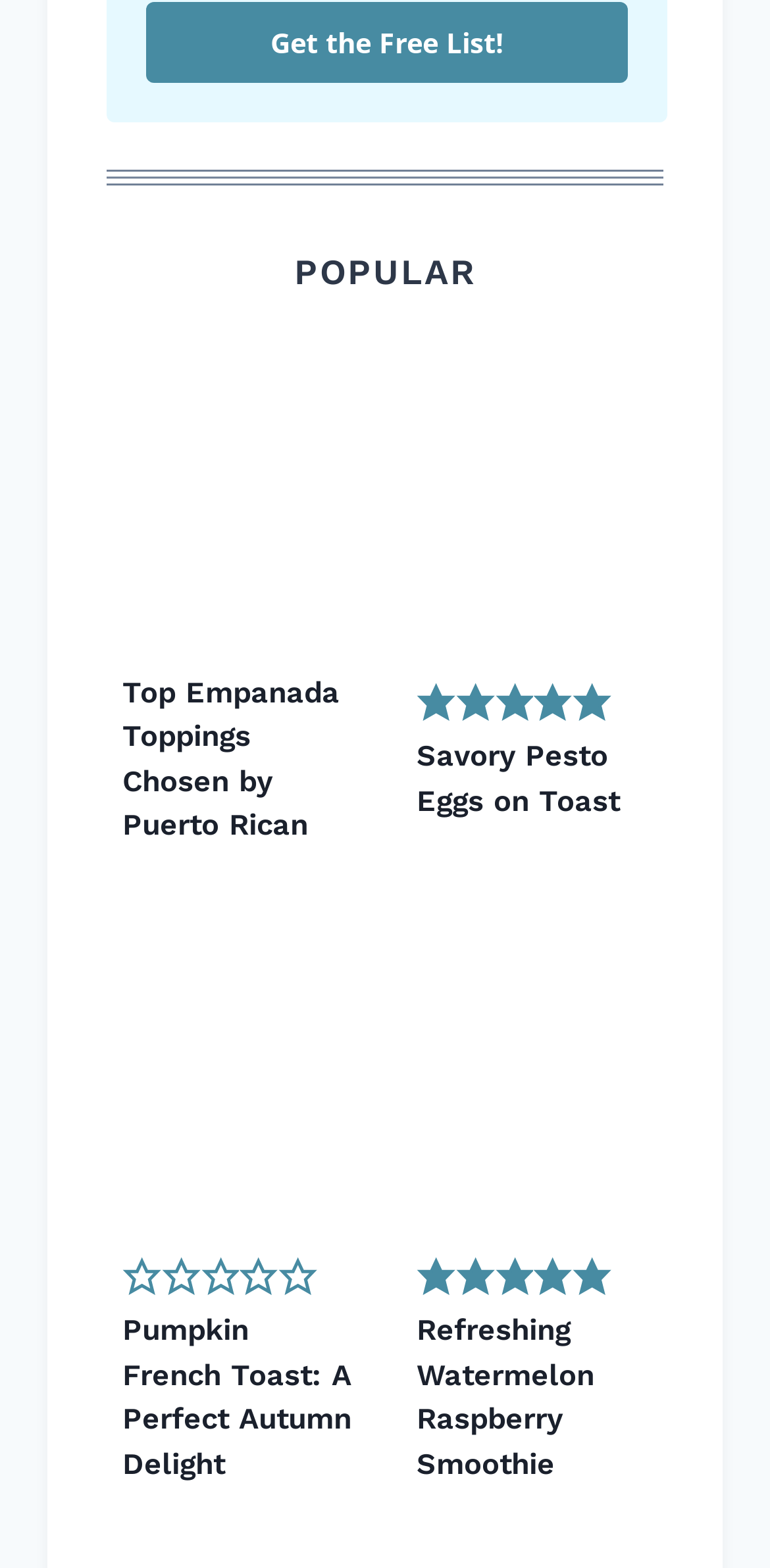Using the element description: "Starting a Portapotty Rental Business", determine the bounding box coordinates for the specified UI element. The coordinates should be four float numbers between 0 and 1, [left, top, right, bottom].

None